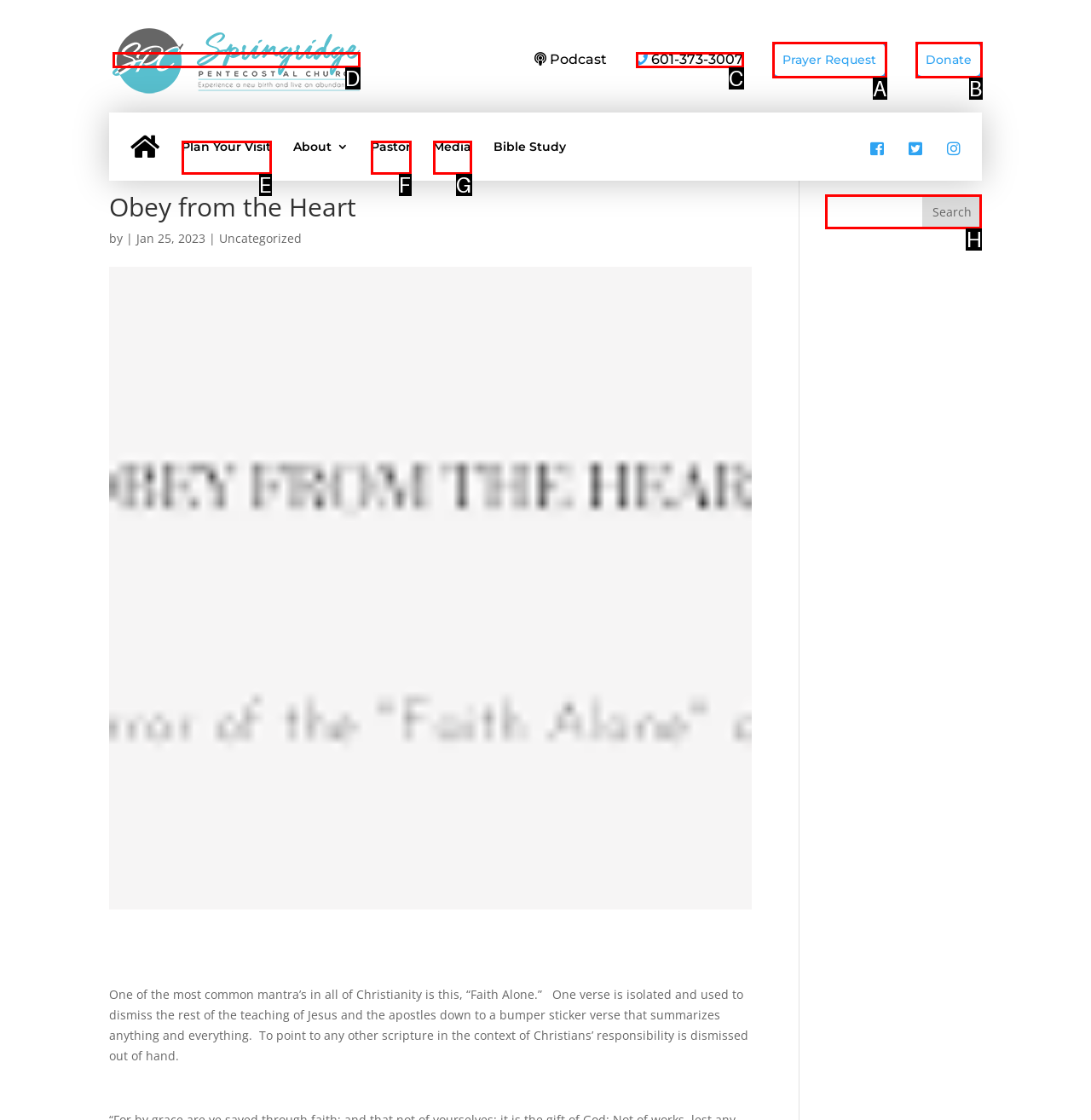Find the option that matches this description: here
Provide the corresponding letter directly.

None